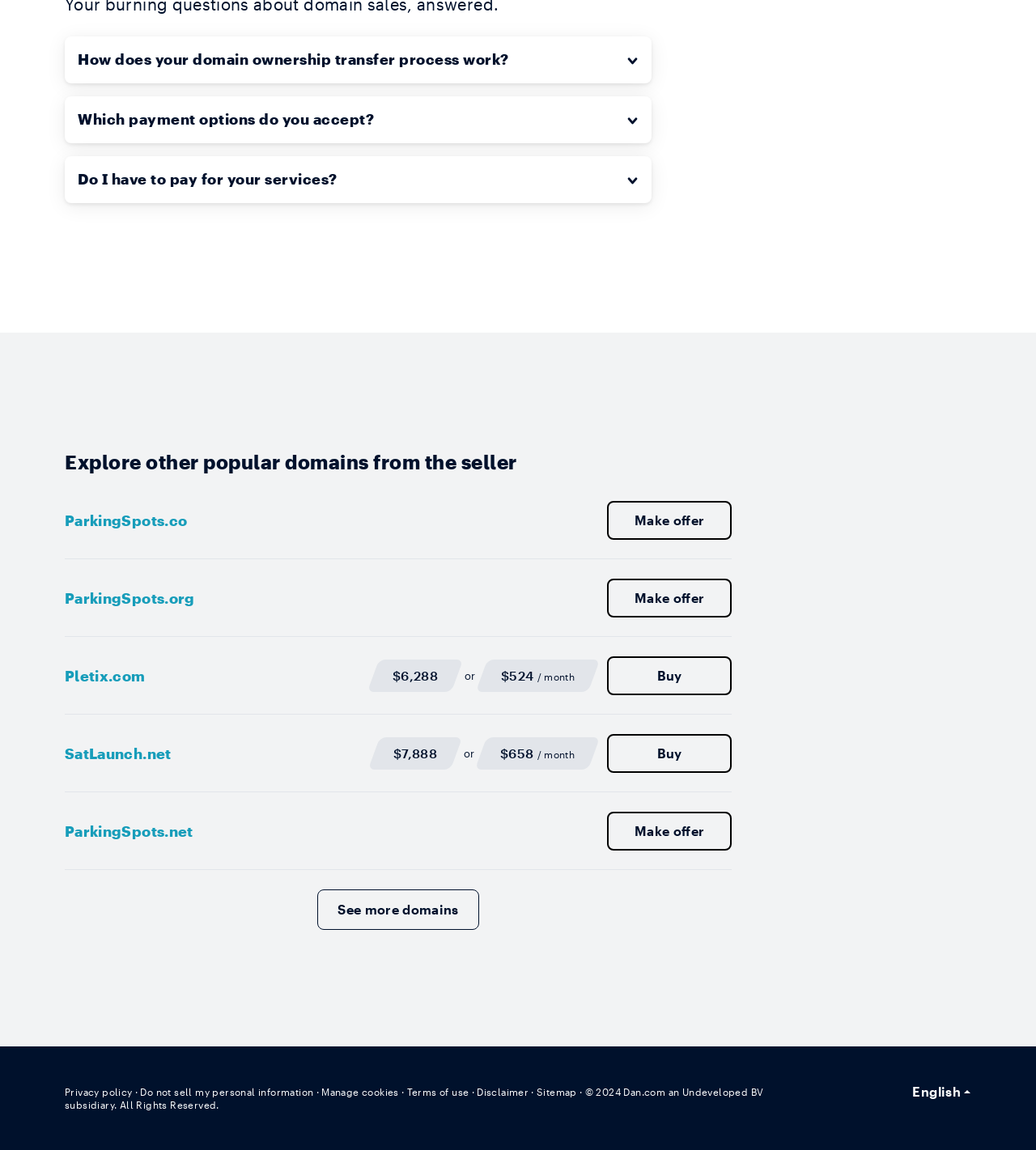What is the price of ParkingSpots.co?
Craft a detailed and extensive response to the question.

I found the price of ParkingSpots.co by looking at the link 'ParkingSpots.co' and its adjacent StaticText '$6,288'.